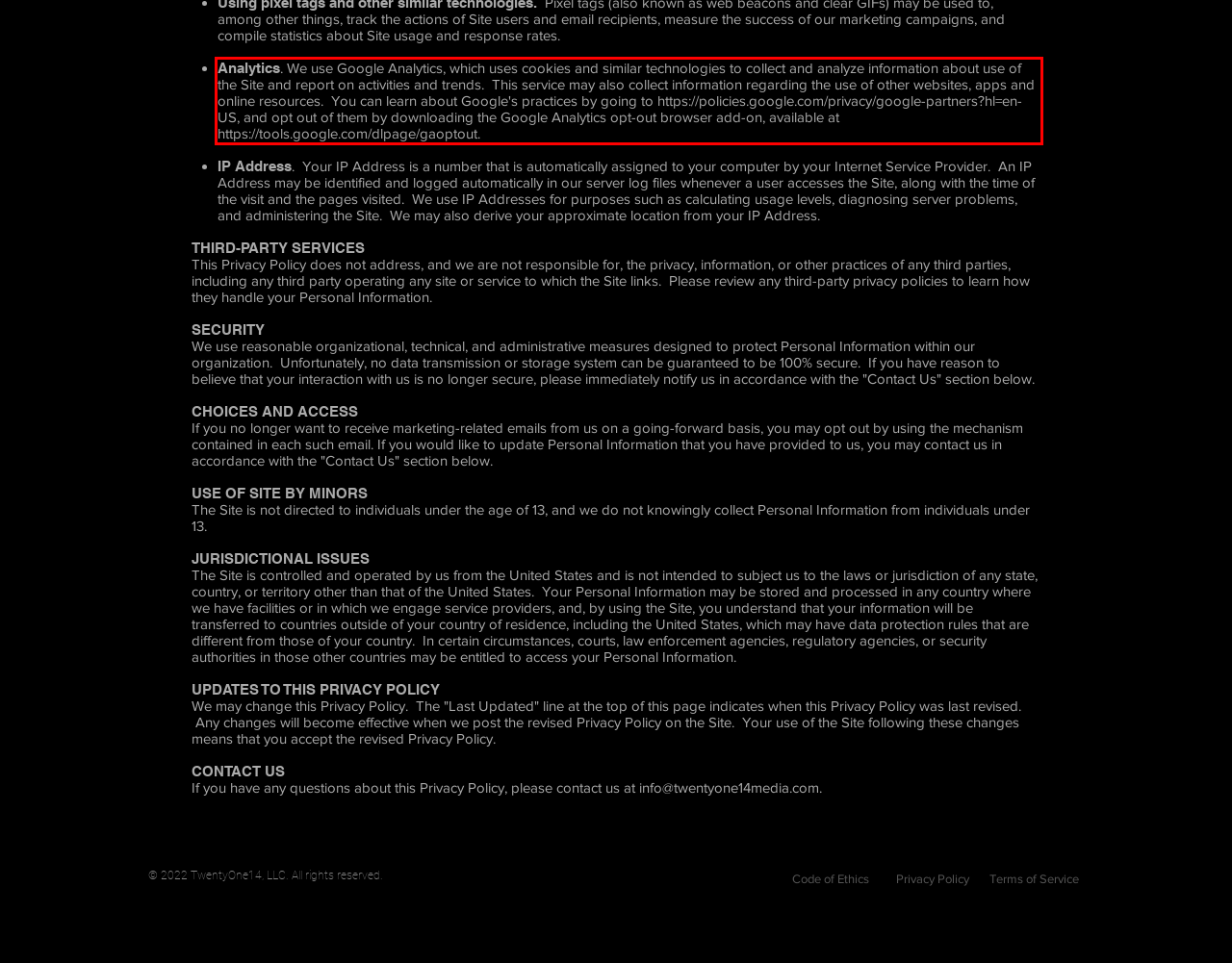Please examine the webpage screenshot and extract the text within the red bounding box using OCR.

Analytics. We use Google Analytics, which uses cookies and similar technologies to collect and analyze information about use of the Site and report on activities and trends. This service may also collect information regarding the use of other websites, apps and online resources. You can learn about Google's practices by going to https://policies.google.com/privacy/google-partners?hl=en-US, and opt out of them by downloading the Google Analytics opt-out browser add-on, available at https://tools.google.com/dlpage/gaoptout.